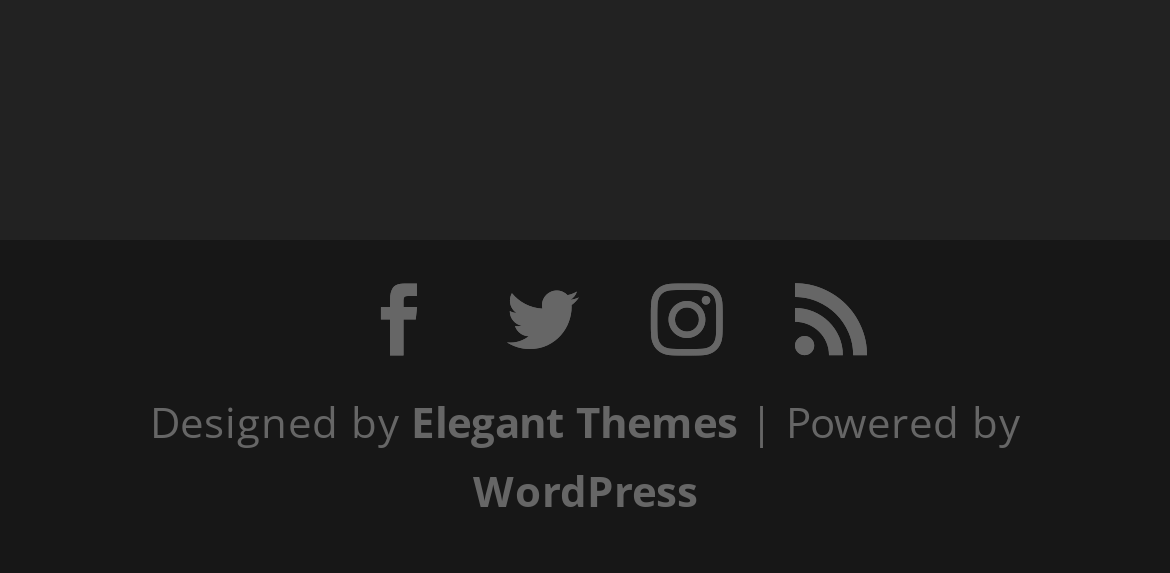What is the purpose of the icons?
Please give a well-detailed answer to the question.

The icons '', '', '', and '' are likely used for navigation purposes, as they are commonly used in webpages for navigation and pagination.